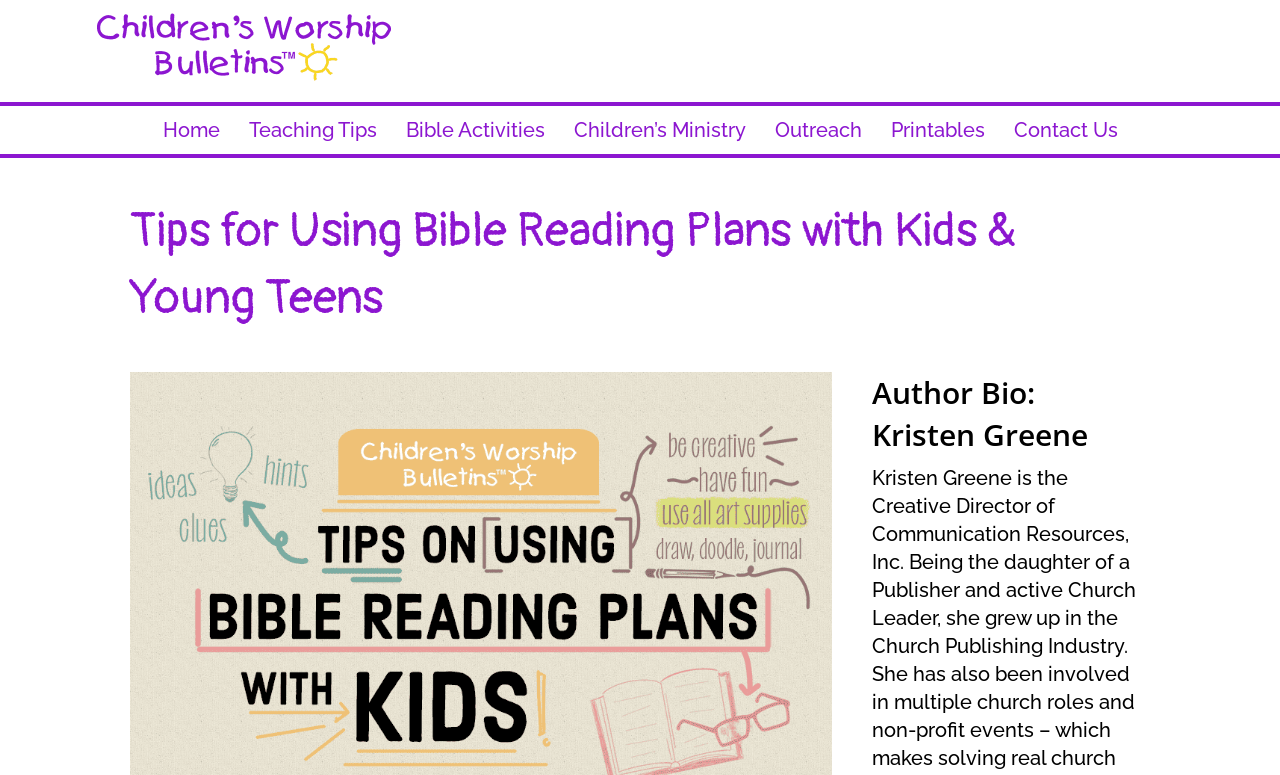Please provide a one-word or short phrase answer to the question:
What is the title of the main article?

Tips for Using Bible Reading Plans with Kids & Young Teens